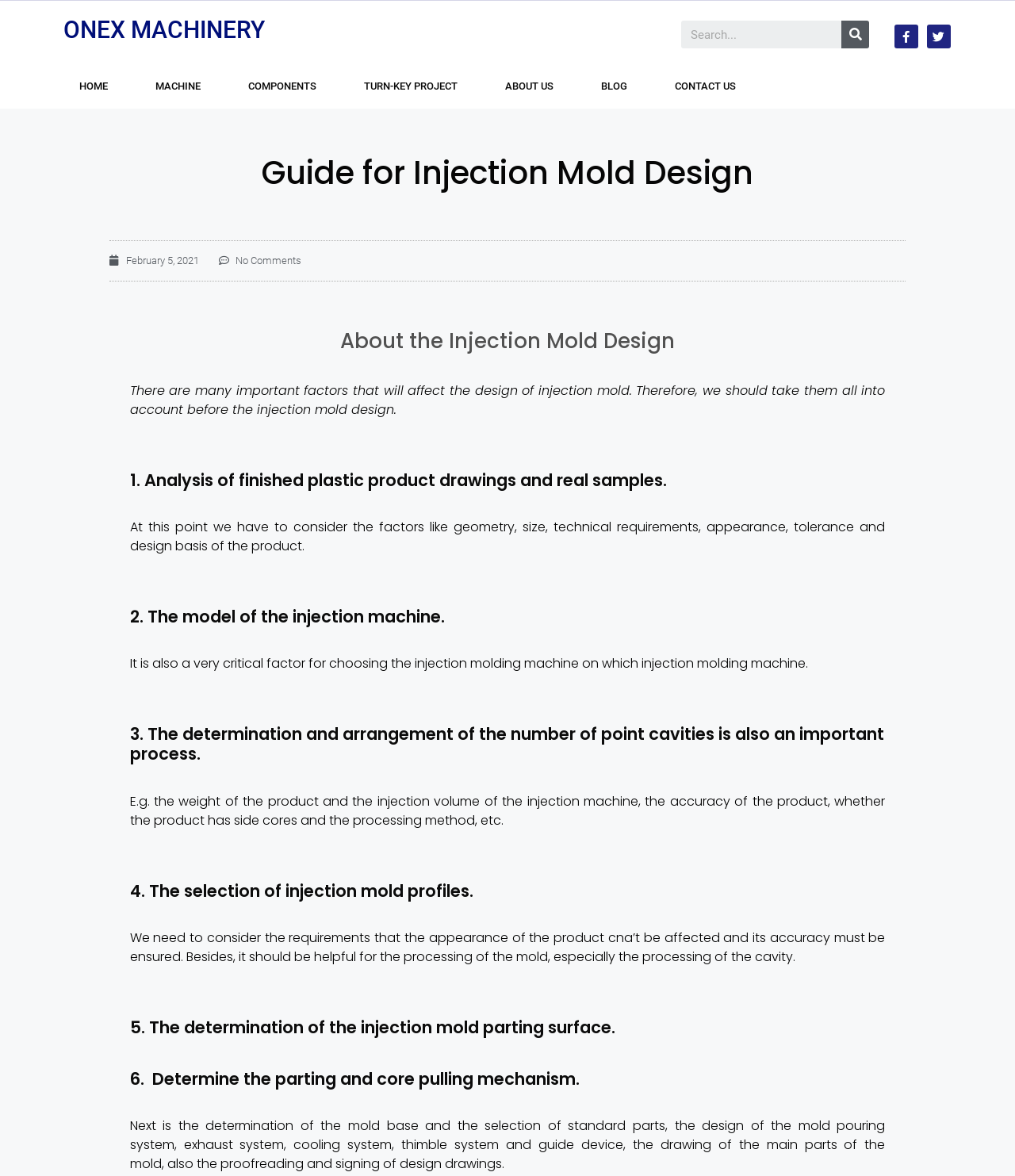Provide the bounding box coordinates, formatted as (top-left x, top-left y, bottom-right x, bottom-right y), with all values being floating point numbers between 0 and 1. Identify the bounding box of the UI element that matches the description: Turn-key Project

[0.335, 0.055, 0.474, 0.092]